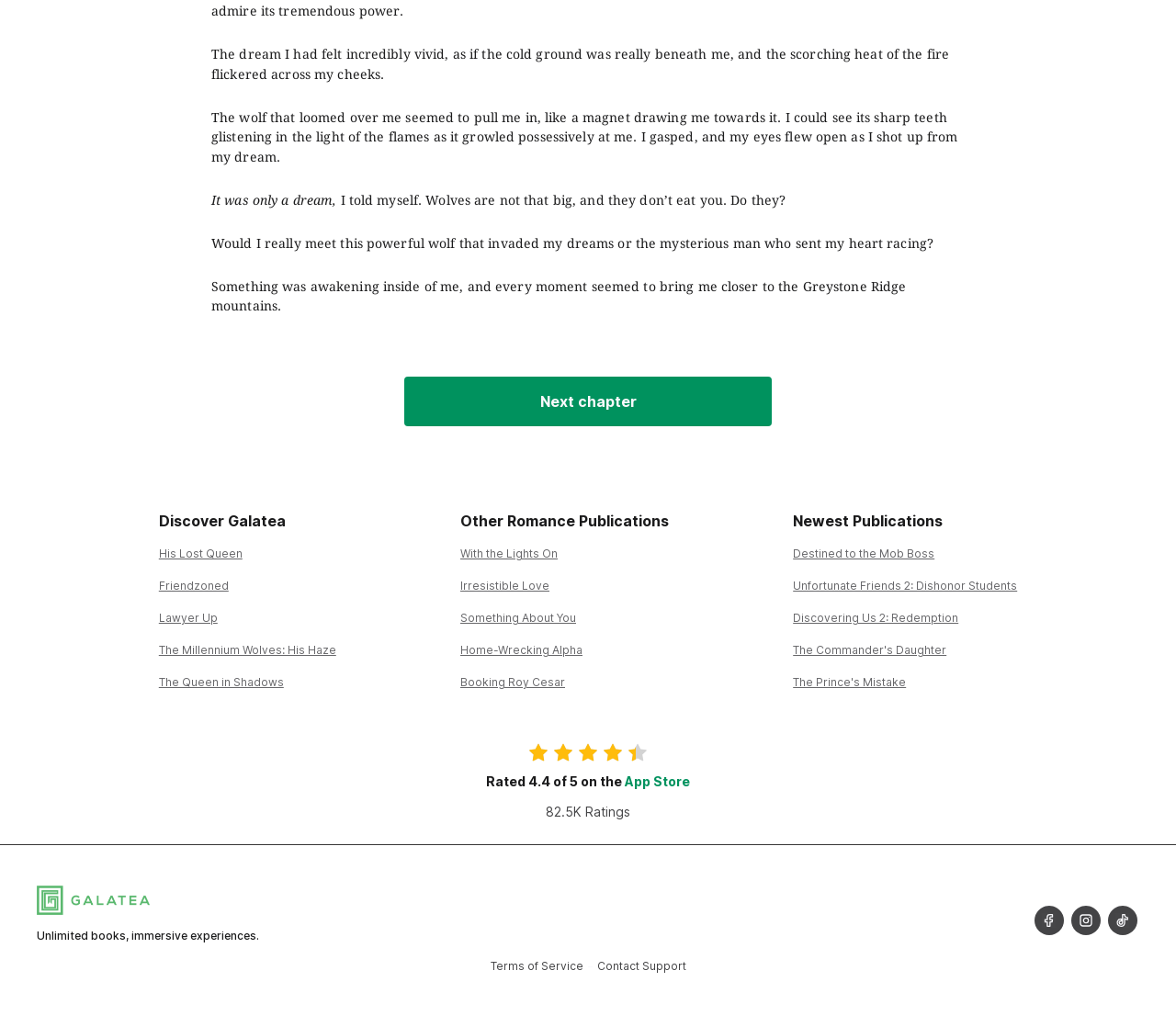Answer briefly with one word or phrase:
What is the name of the platform that offers unlimited books?

Galatea